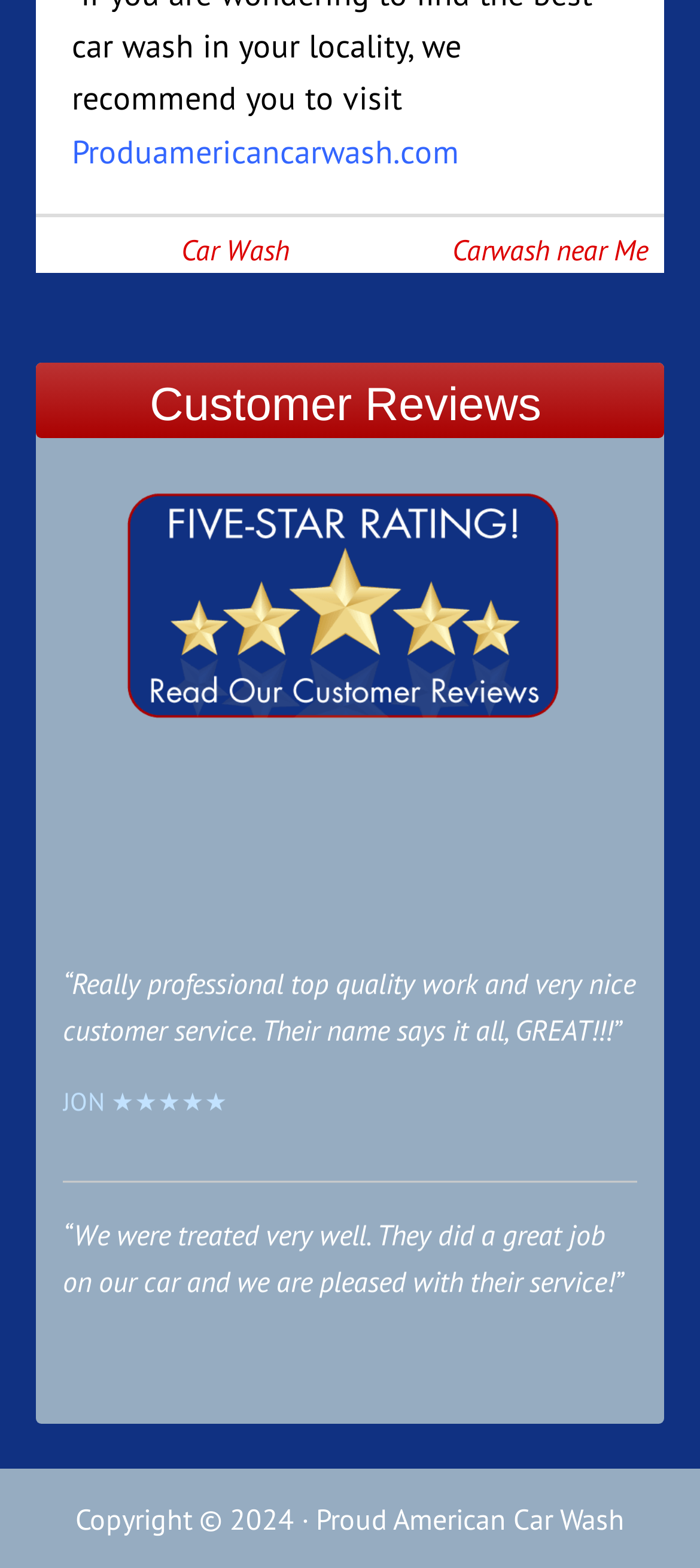Observe the image and answer the following question in detail: How many customer reviews are displayed on the webpage?

I counted the number of customer reviews by looking at the 'Customer Reviews' section, where I found three reviews with ratings and comments from customers named JON, PATTY, and an unnamed customer.